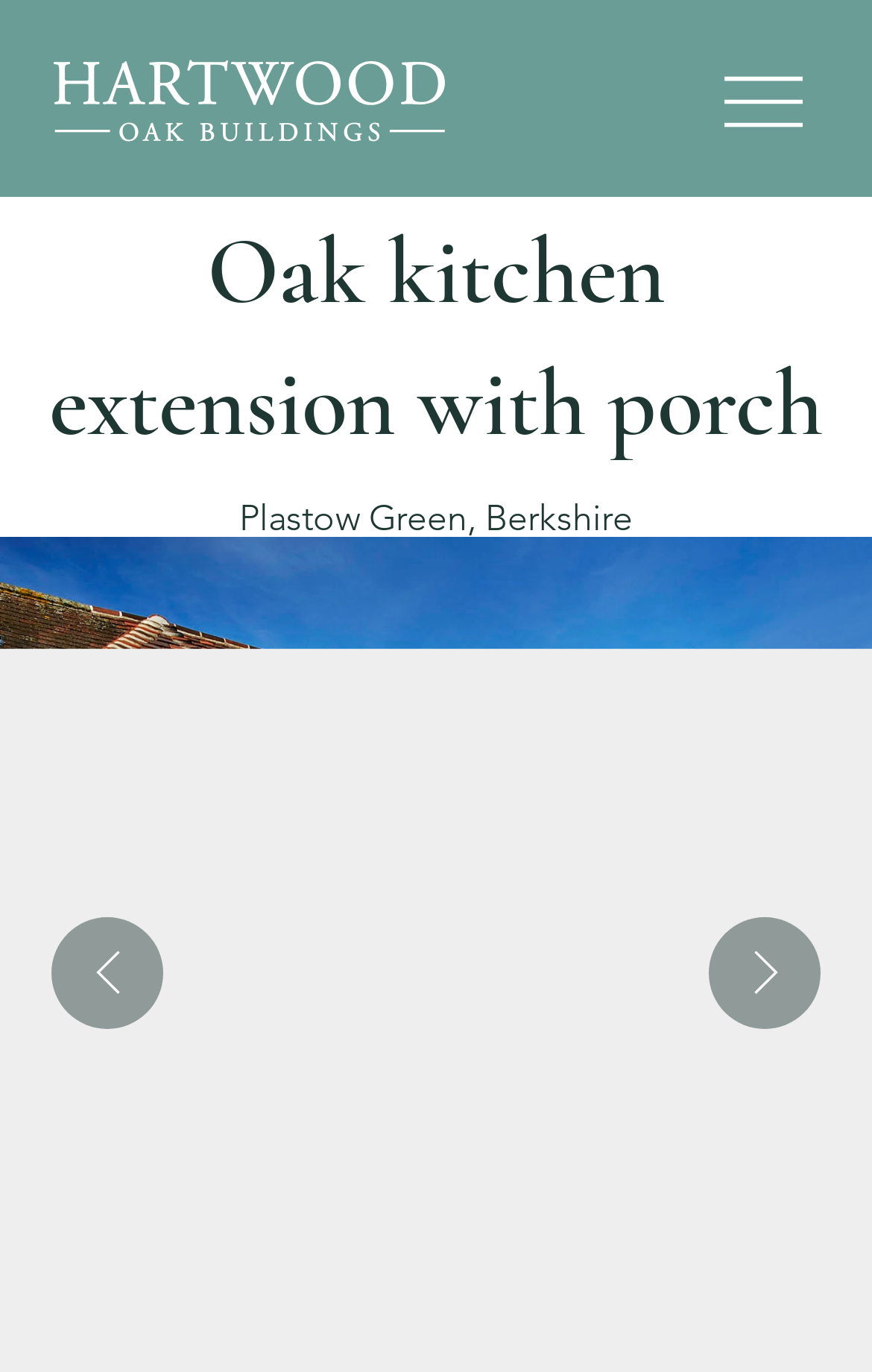Describe the webpage in detail, including text, images, and layout.

This webpage appears to be showcasing a kitchen extension project, specifically an "Oak kitchen extension with porch". At the top right corner, there is a button to open site navigation. Below this, a prominent heading with the project title "Oak kitchen extension with porch" is centered on the page. 

To the right of the heading, the location "Plastow Green, Berkshire" is mentioned. The page also features navigation buttons, with a "Previous Item" button located at the bottom left and a "Next Item" button at the bottom right, each accompanied by an icon.